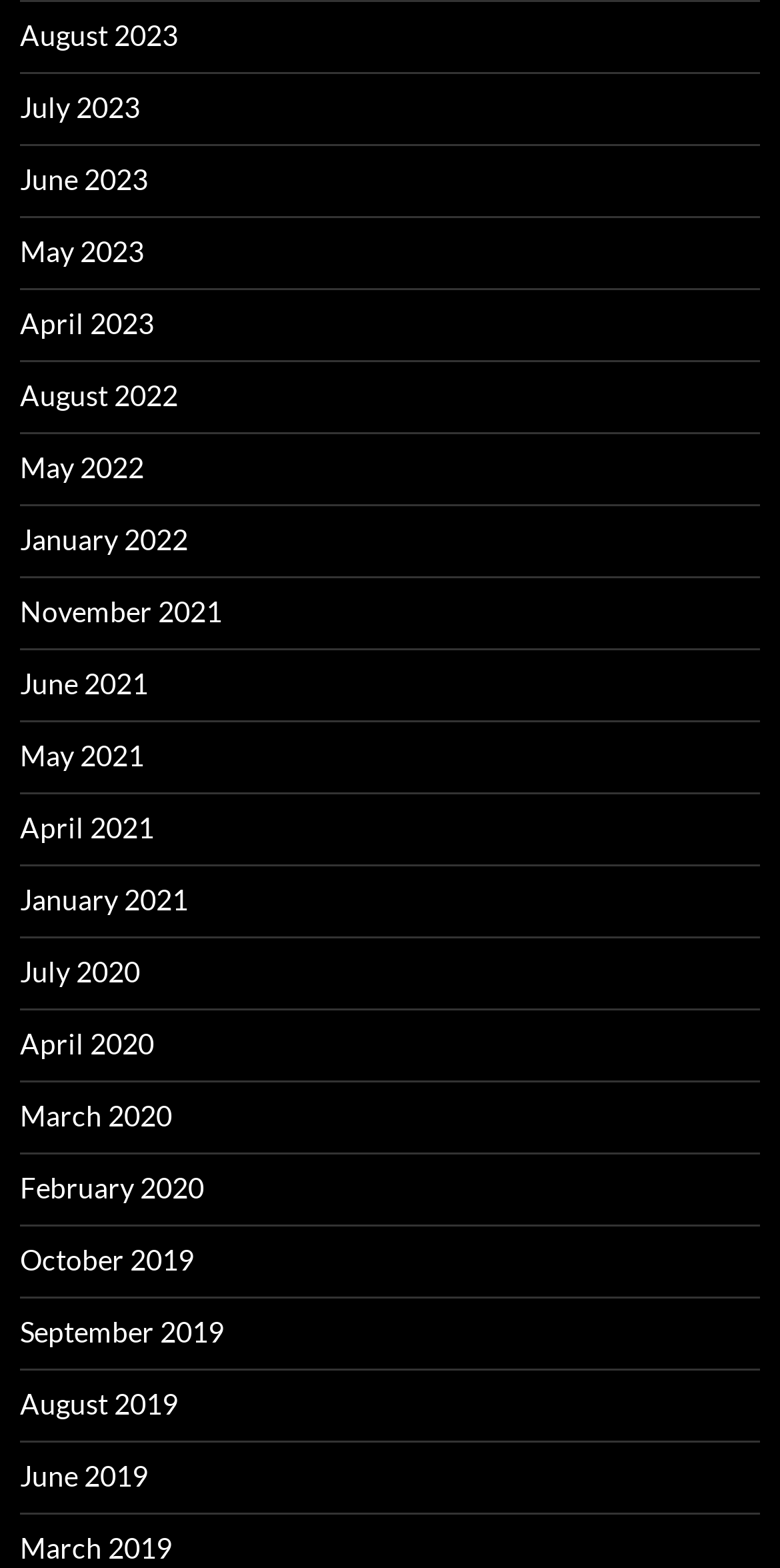Please identify the bounding box coordinates of the element that needs to be clicked to execute the following command: "browse July 2020". Provide the bounding box using four float numbers between 0 and 1, formatted as [left, top, right, bottom].

[0.026, 0.609, 0.179, 0.631]